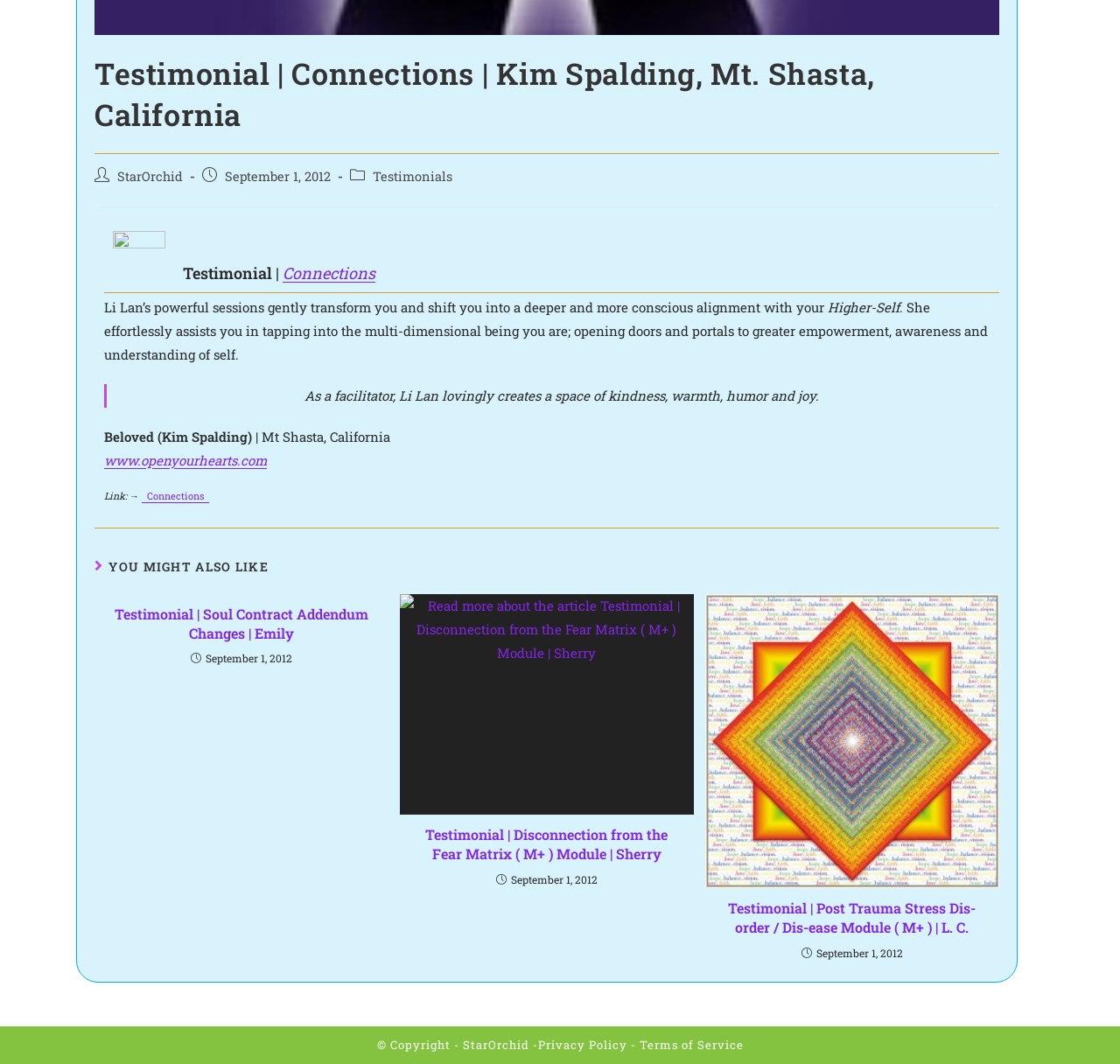How many articles are listed under 'YOU MIGHT ALSO LIKE'?
Give a single word or phrase answer based on the content of the image.

3